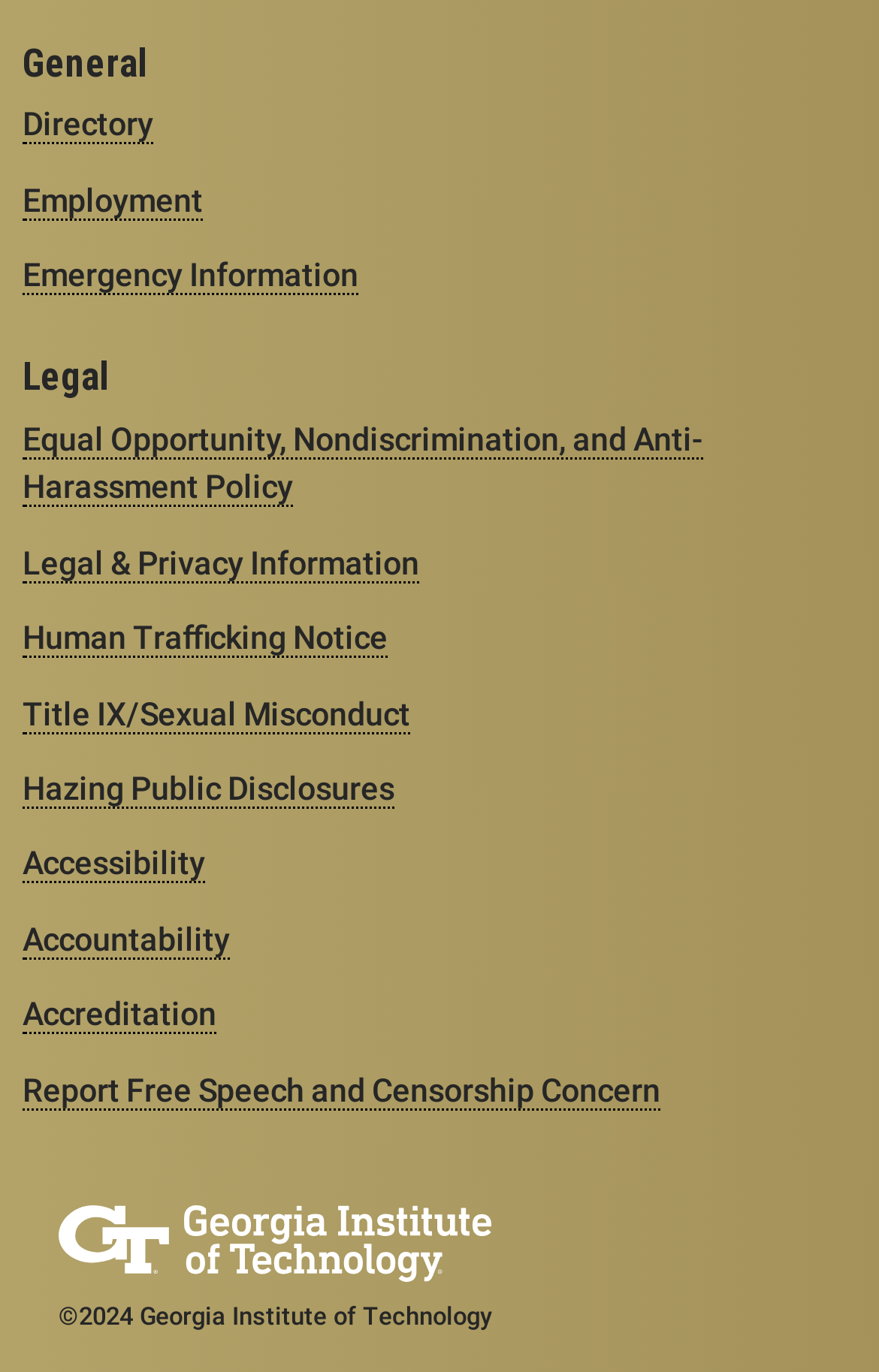How many headings are on the page?
Based on the screenshot, answer the question with a single word or phrase.

2